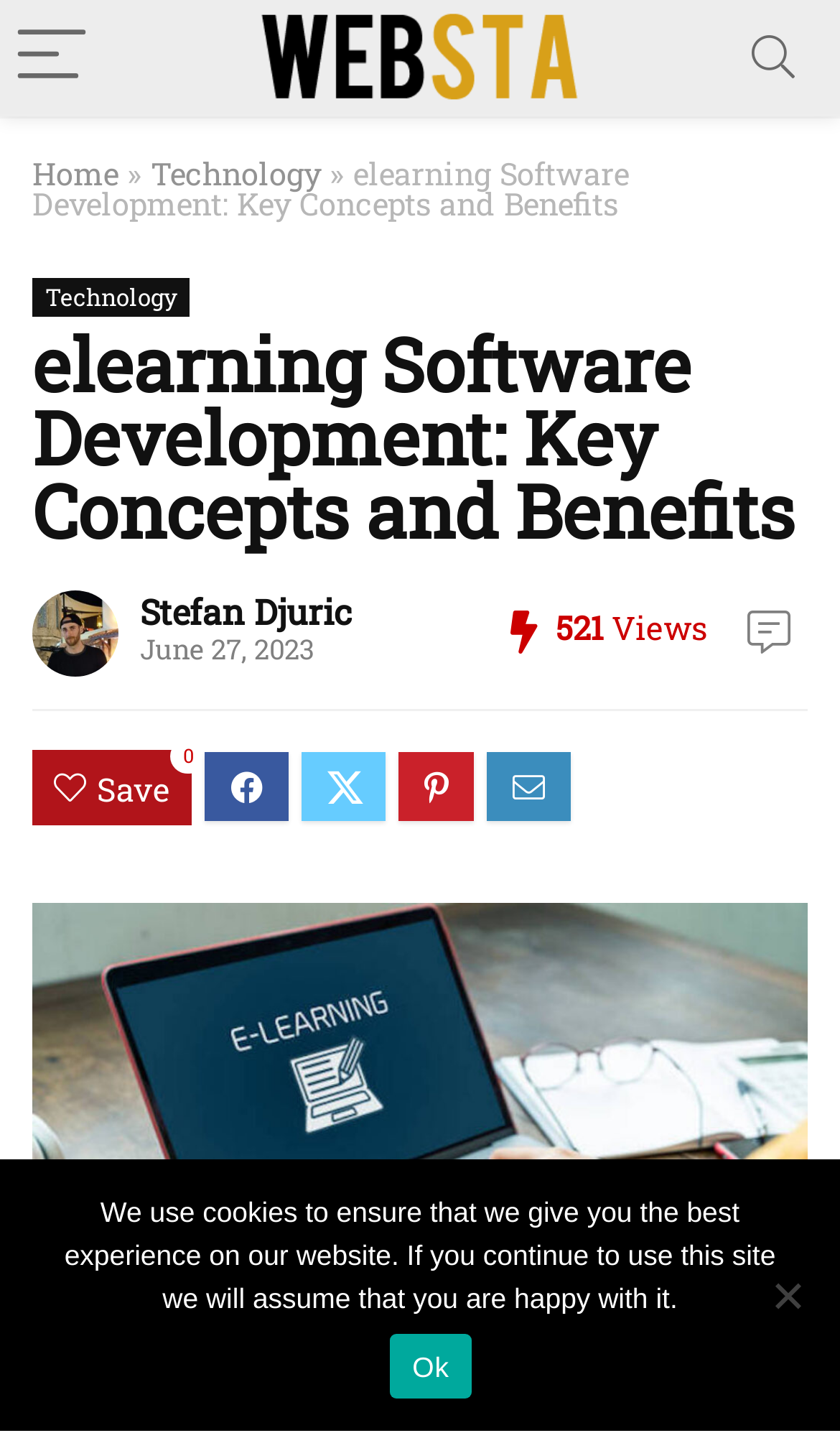What is the author's name of the article?
Use the information from the image to give a detailed answer to the question.

I found a link element with the text 'Stefan Djuric' at coordinates [0.038, 0.412, 0.141, 0.472], which suggests it is the author's name of the article.